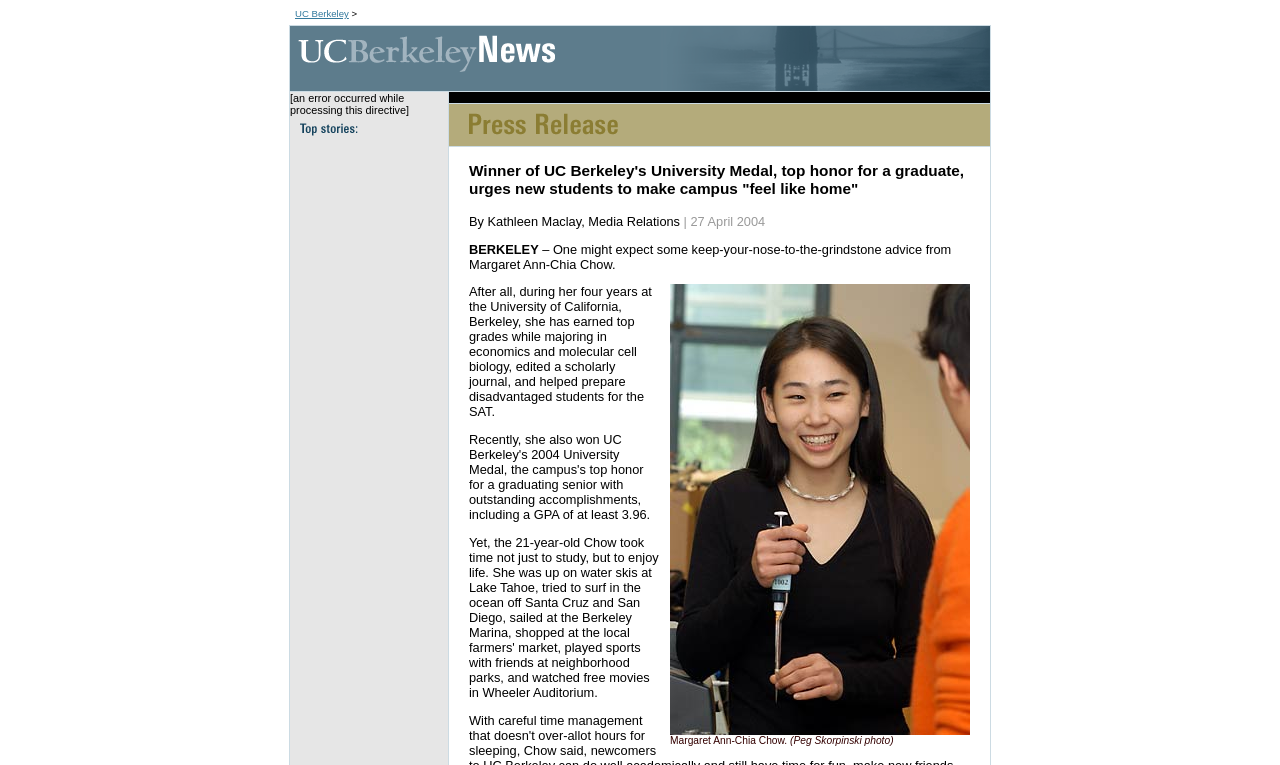What is the name of the university mentioned?
Look at the image and provide a short answer using one word or a phrase.

UC Berkeley